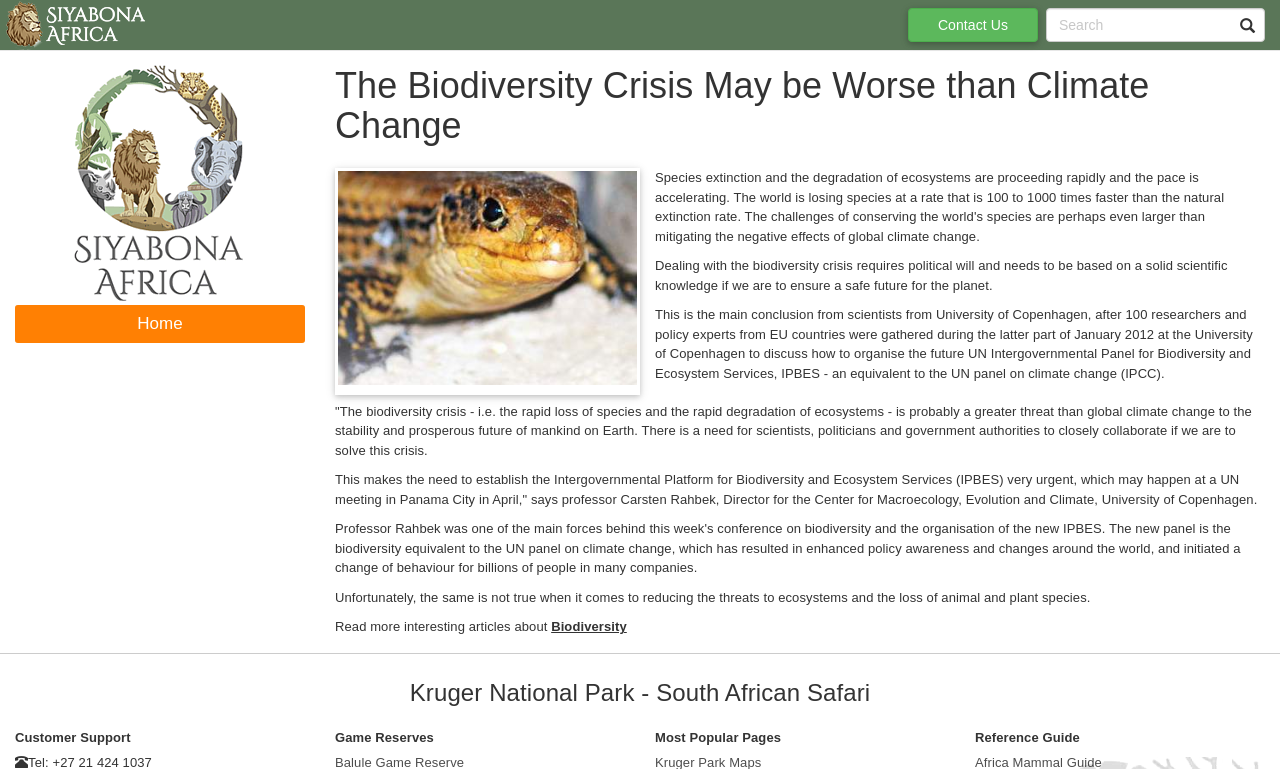Determine the bounding box for the UI element as described: "Home". The coordinates should be represented as four float numbers between 0 and 1, formatted as [left, top, right, bottom].

[0.012, 0.398, 0.238, 0.444]